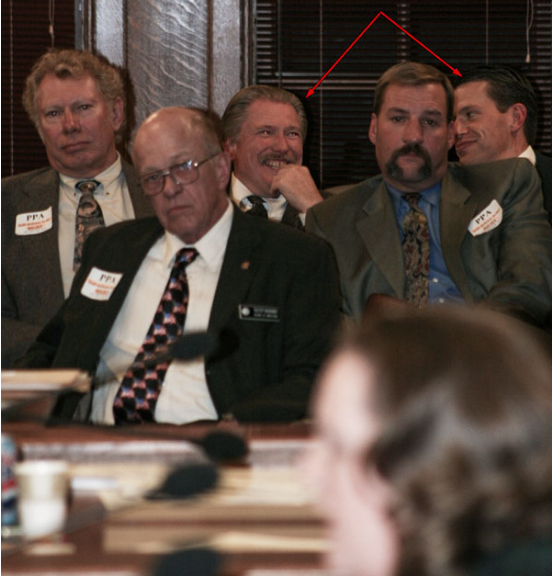Please provide a brief answer to the question using only one word or phrase: 
What is the mood of the man with a mustache?

Light-hearted